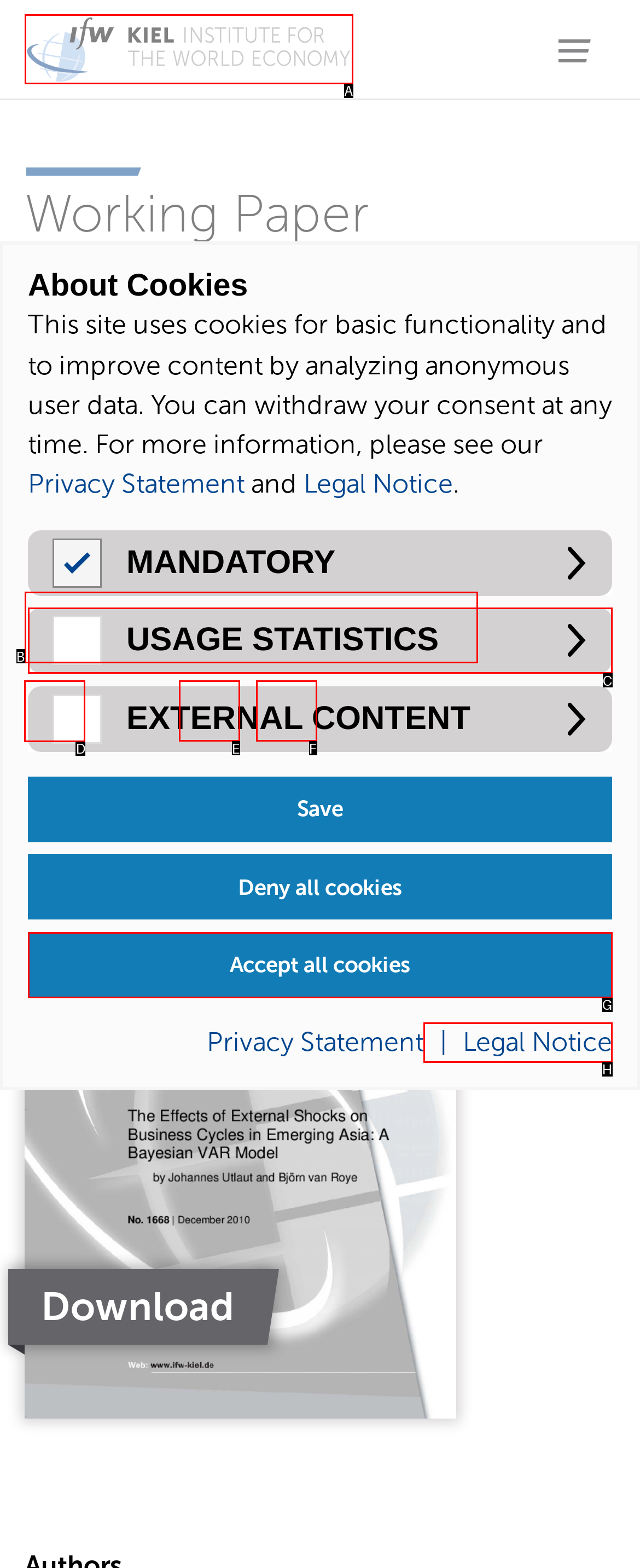Determine the letter of the element I should select to fulfill the following instruction: Tweet about the paper. Just provide the letter.

D